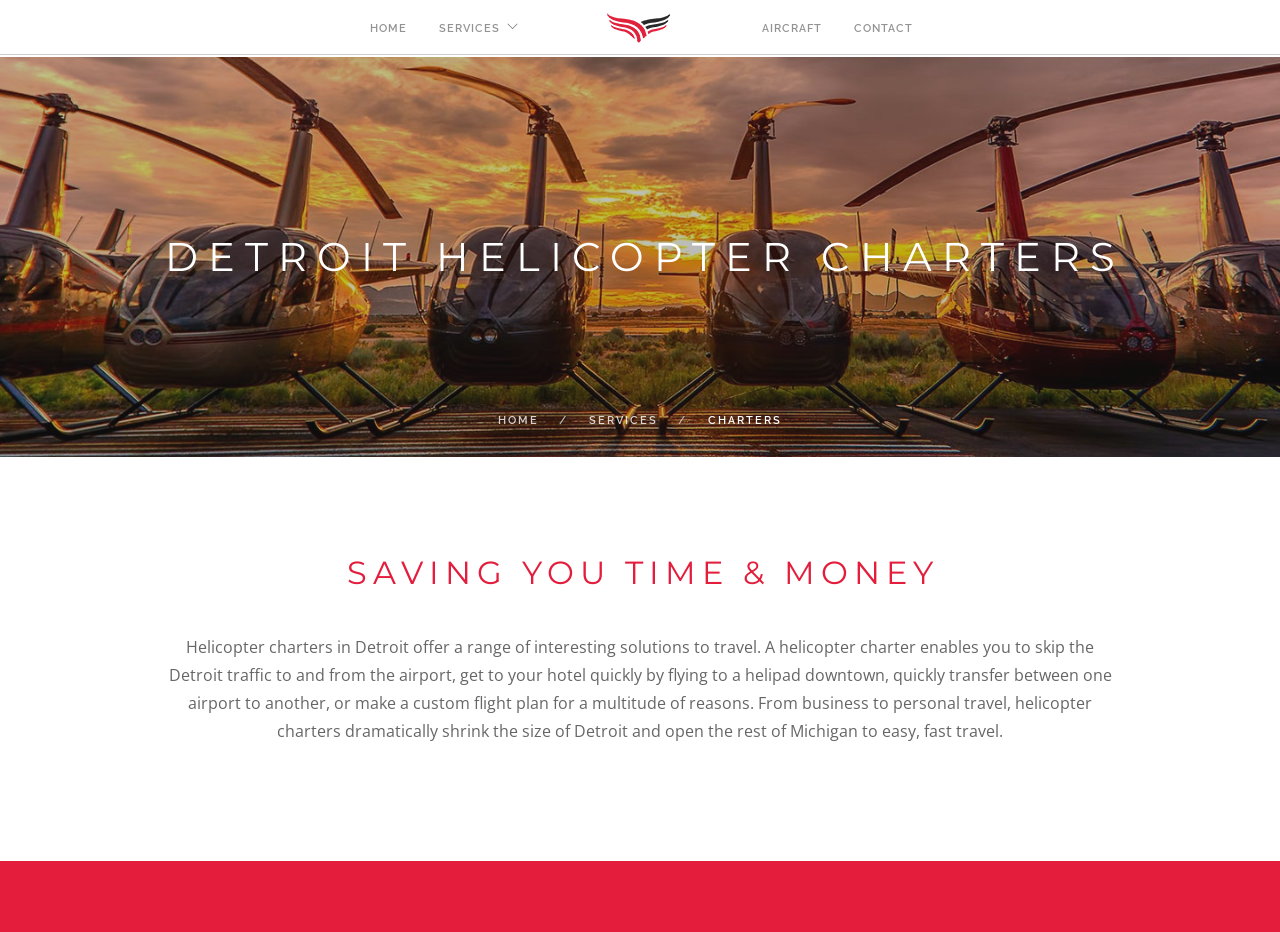Please give a succinct answer to the question in one word or phrase:
What is the location of the helicopter charter services?

Detroit, Michigan